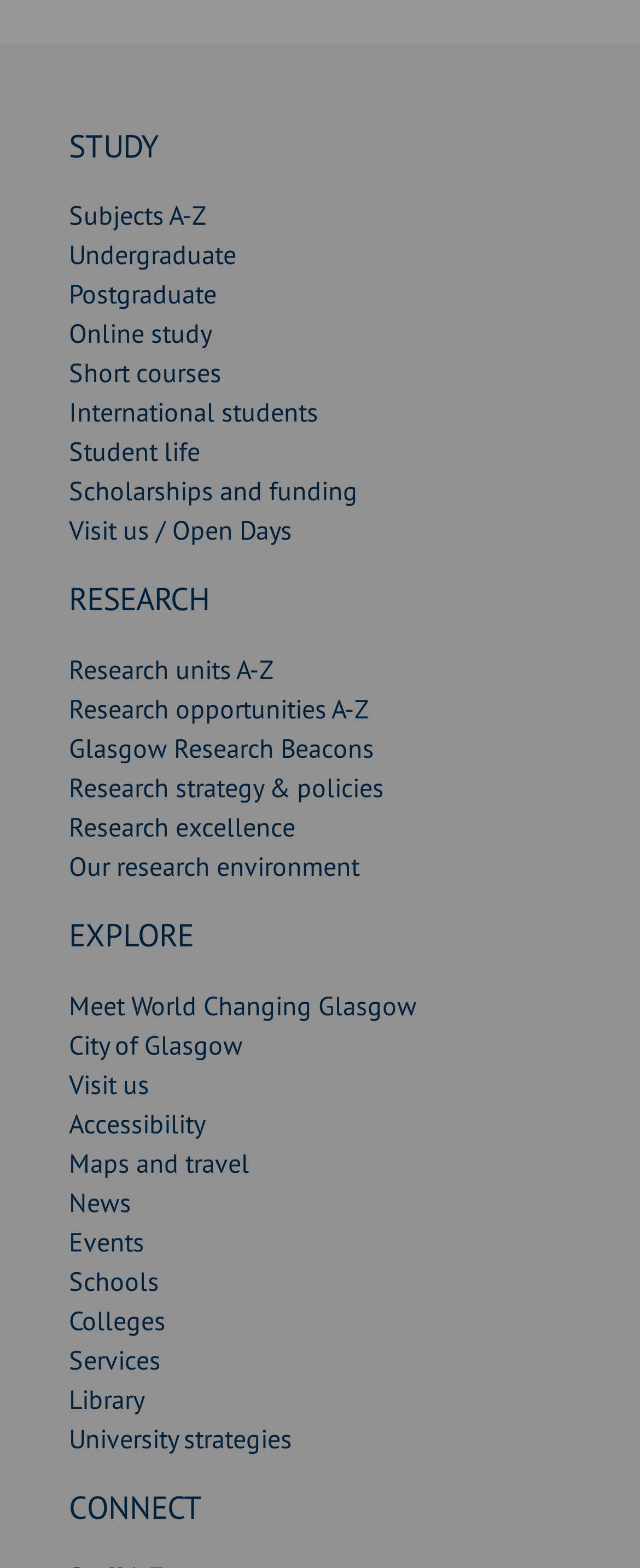How many links are there under the 'RESEARCH' category?
Using the picture, provide a one-word or short phrase answer.

7